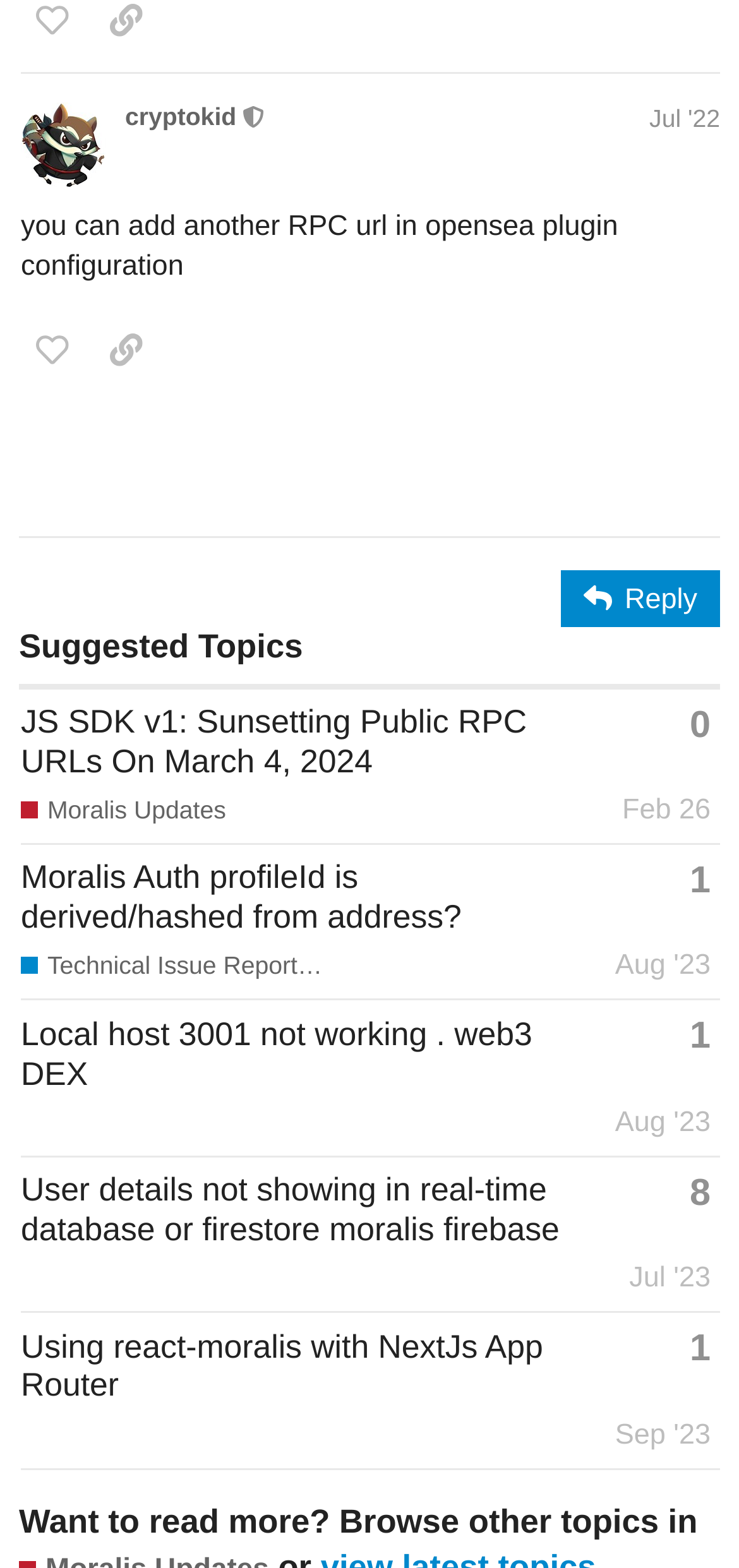Specify the bounding box coordinates of the area to click in order to follow the given instruction: "Check the Terms of Use."

None